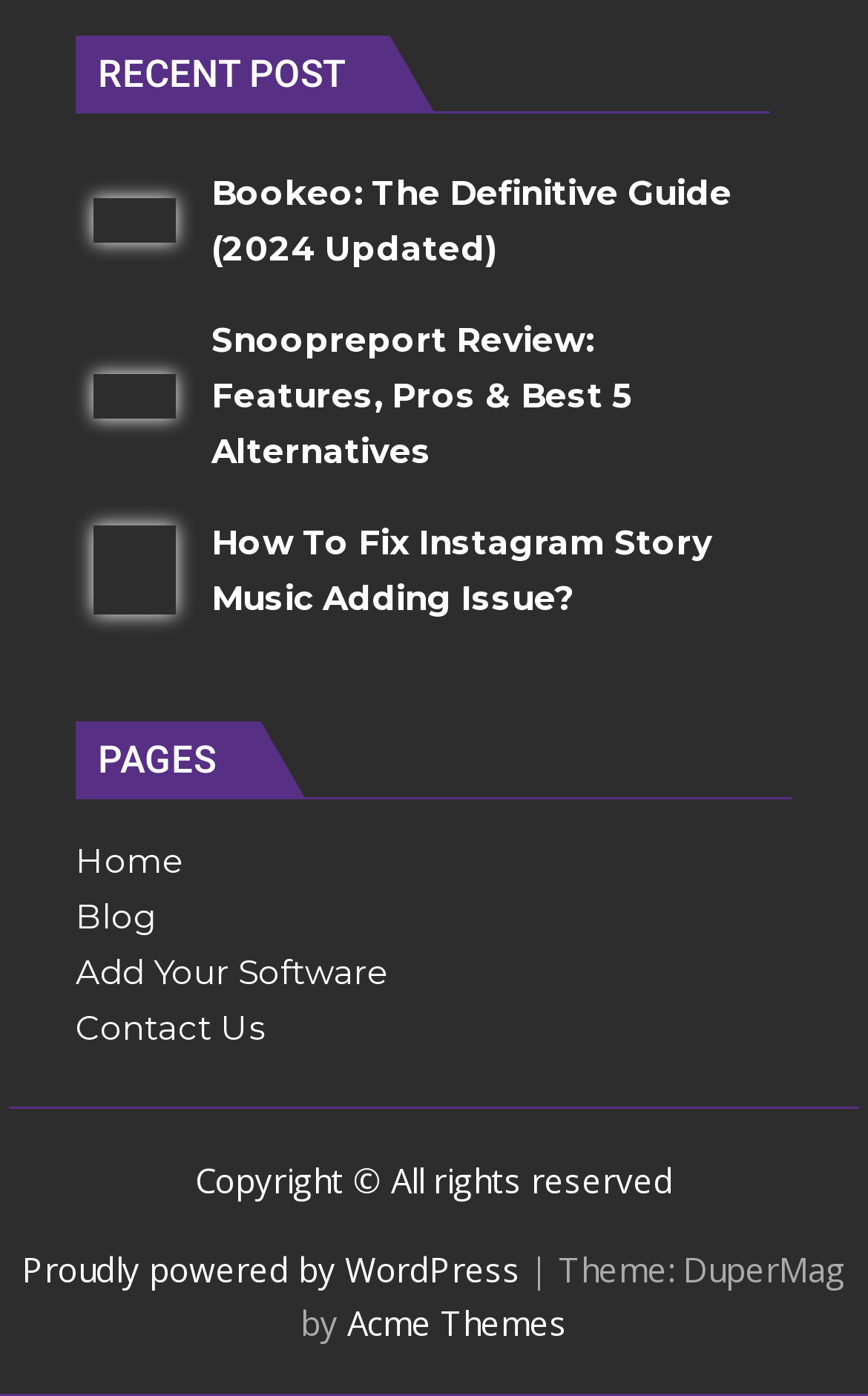What is the title of the first recent post?
Utilize the image to construct a detailed and well-explained answer.

I looked at the text content of the first LayoutTableCell element under the 'RECENT POST' heading, which contains the title of the first recent post.